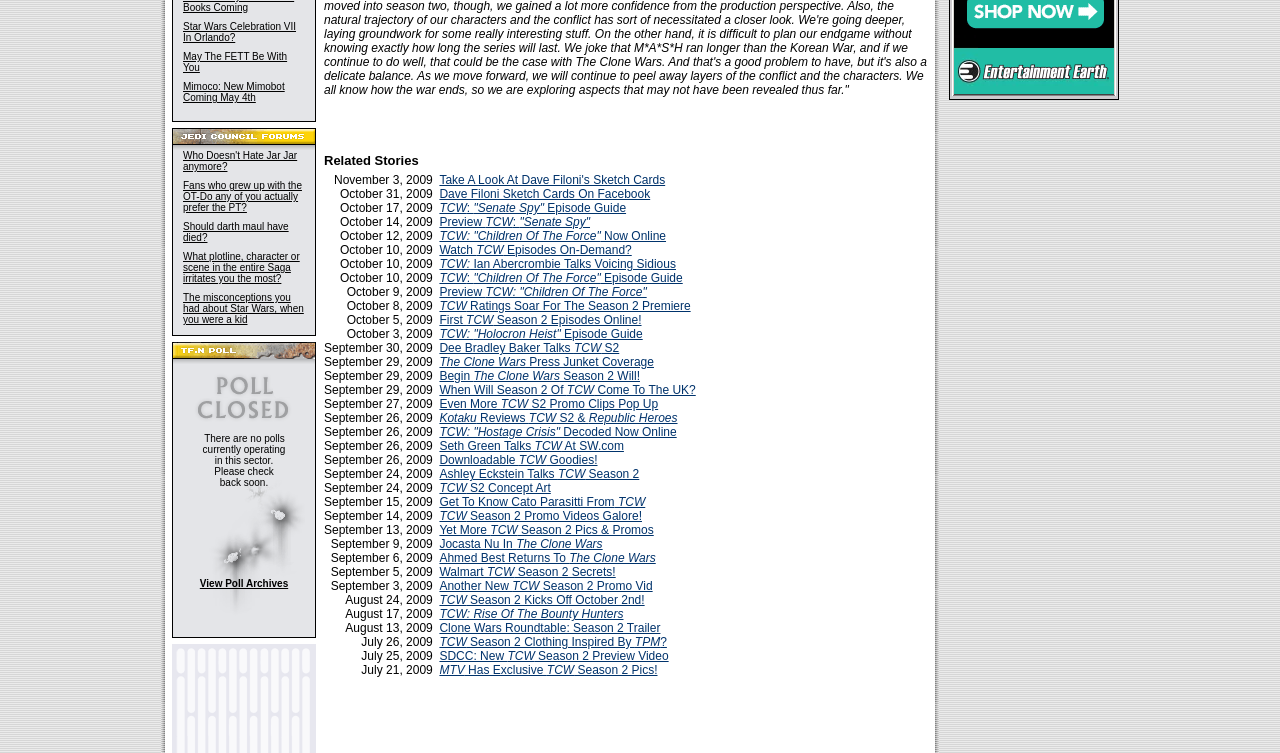Bounding box coordinates are specified in the format (top-left x, top-left y, bottom-right x, bottom-right y). All values are floating point numbers bounded between 0 and 1. Please provide the bounding box coordinate of the region this sentence describes: alt="Entertainment Earth"

[0.745, 0.11, 0.87, 0.129]